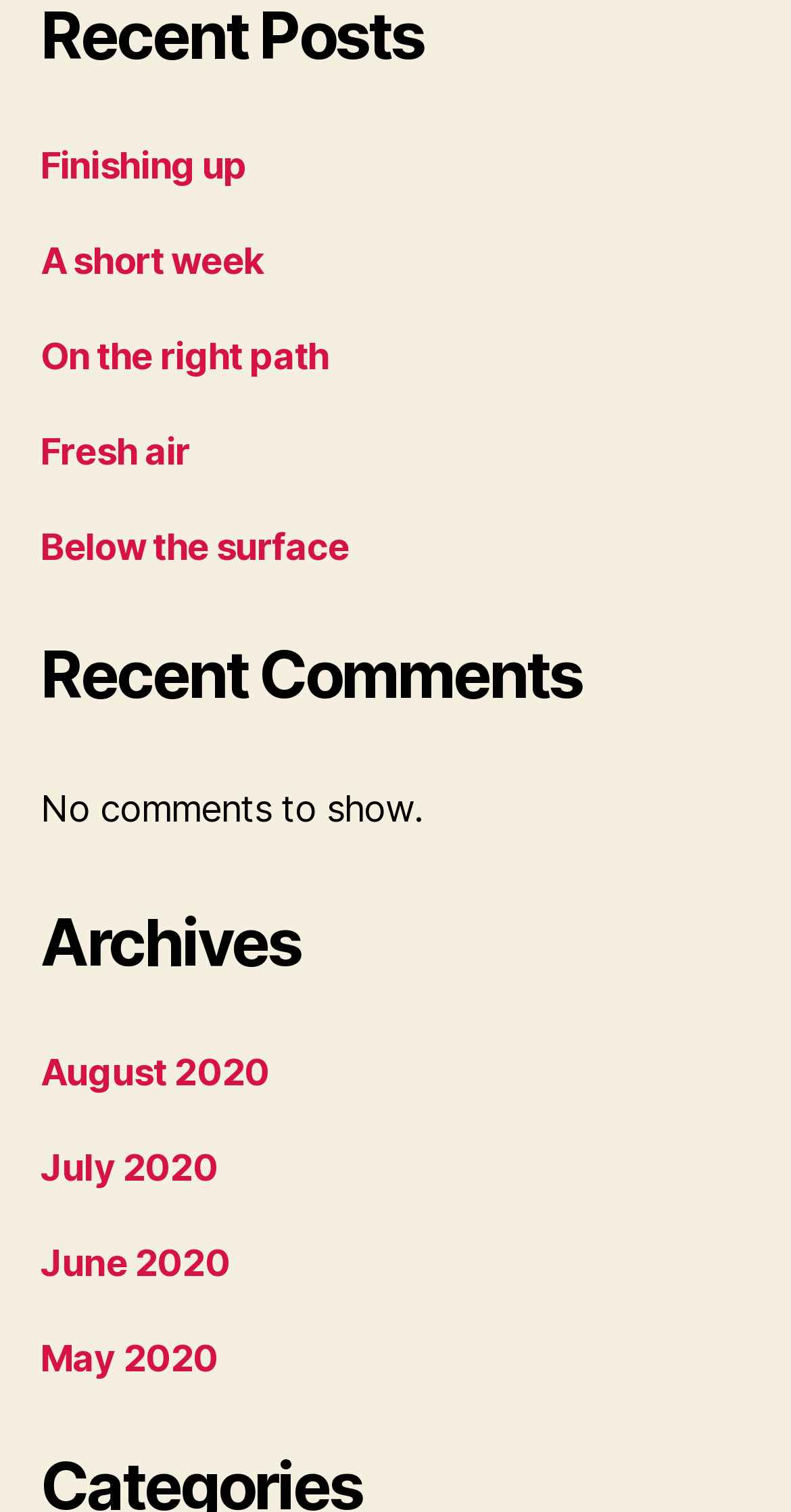Use a single word or phrase to answer this question: 
How many headings are on the webpage?

2